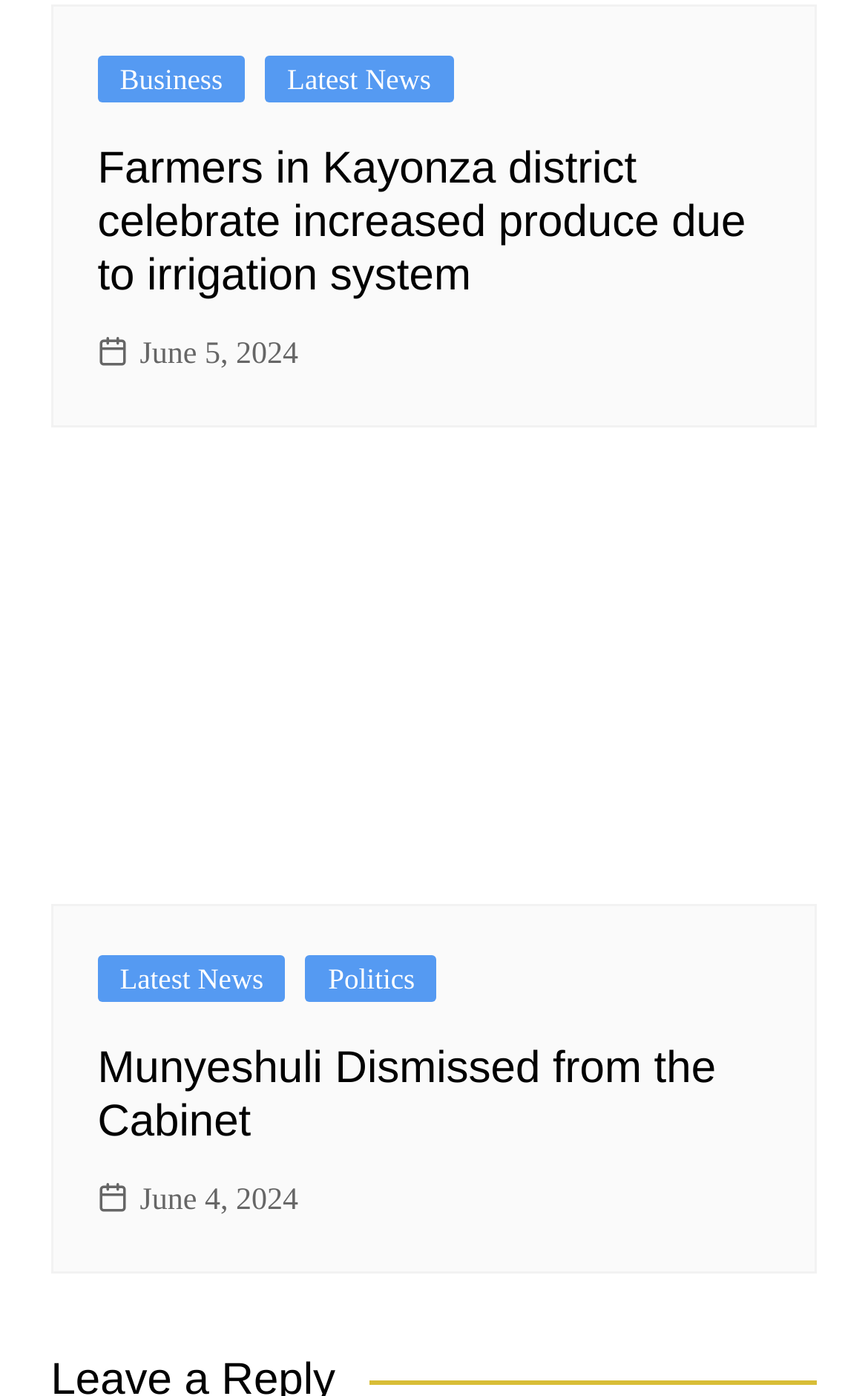Use a single word or phrase to answer the question:
How many news articles are displayed on the webpage?

2